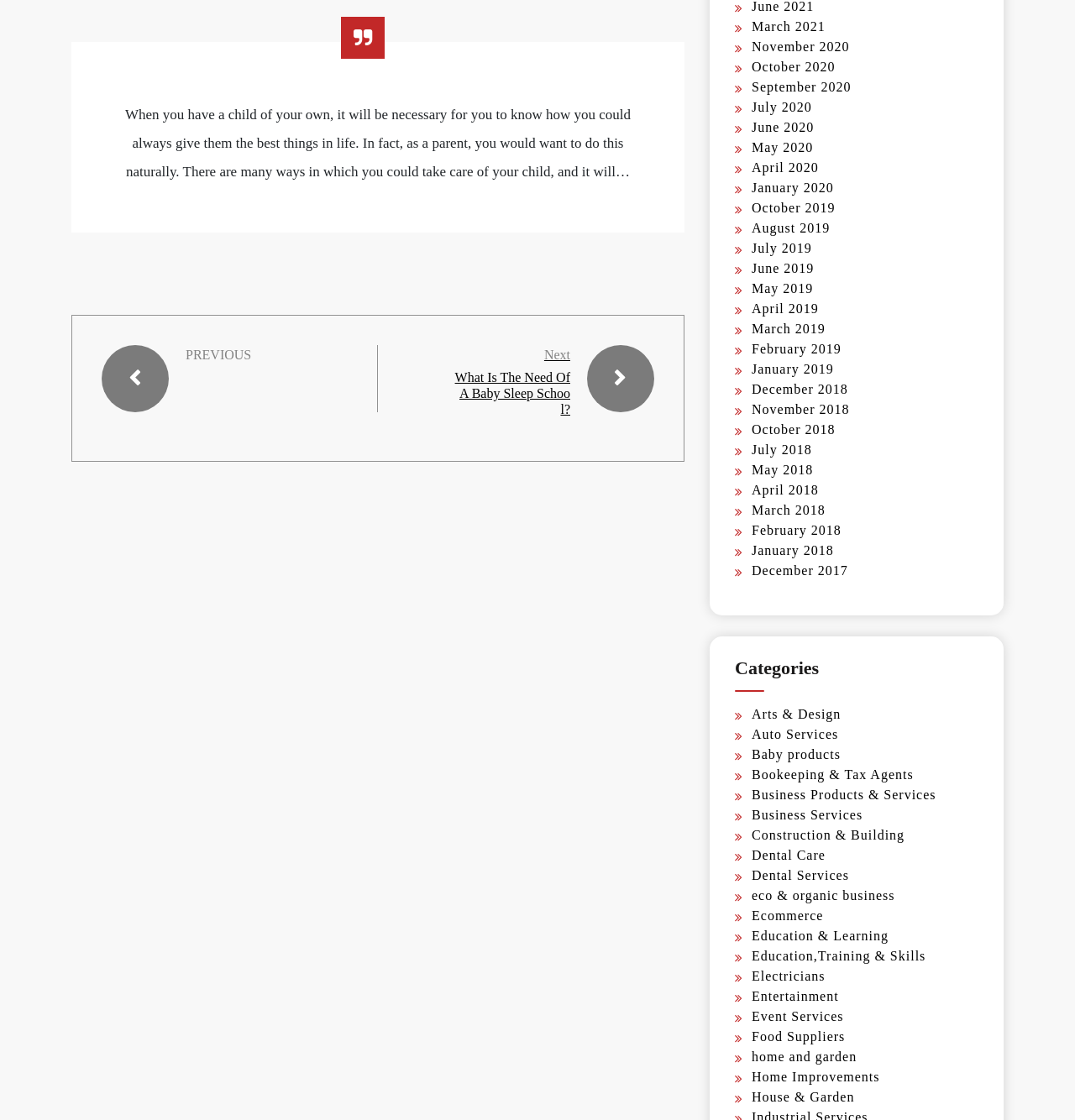Pinpoint the bounding box coordinates of the clickable area necessary to execute the following instruction: "Explore the 'Baby products' category". The coordinates should be given as four float numbers between 0 and 1, namely [left, top, right, bottom].

[0.699, 0.667, 0.782, 0.68]